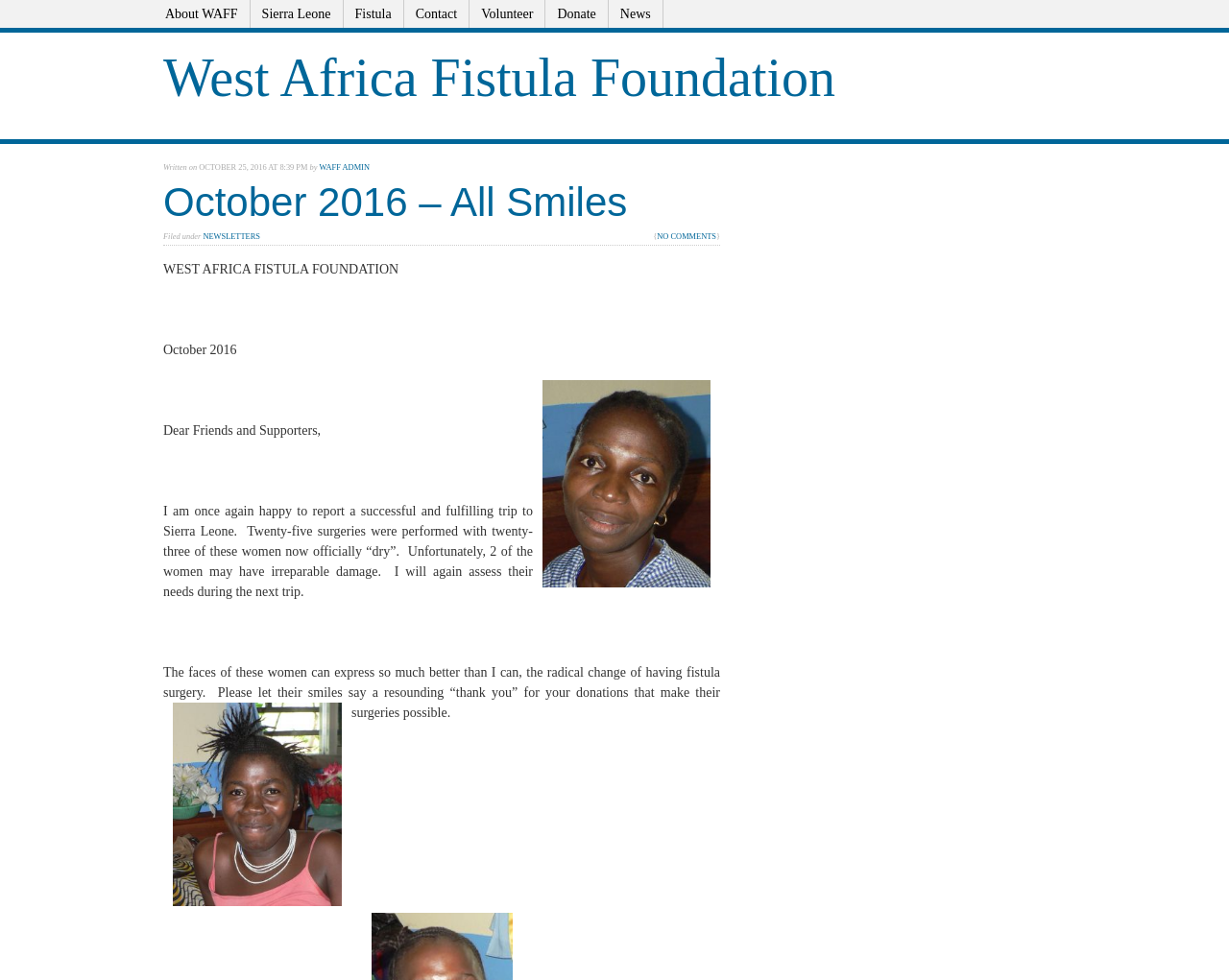Give a one-word or one-phrase response to the question: 
How many women are now officially 'dry'?

Twenty-three